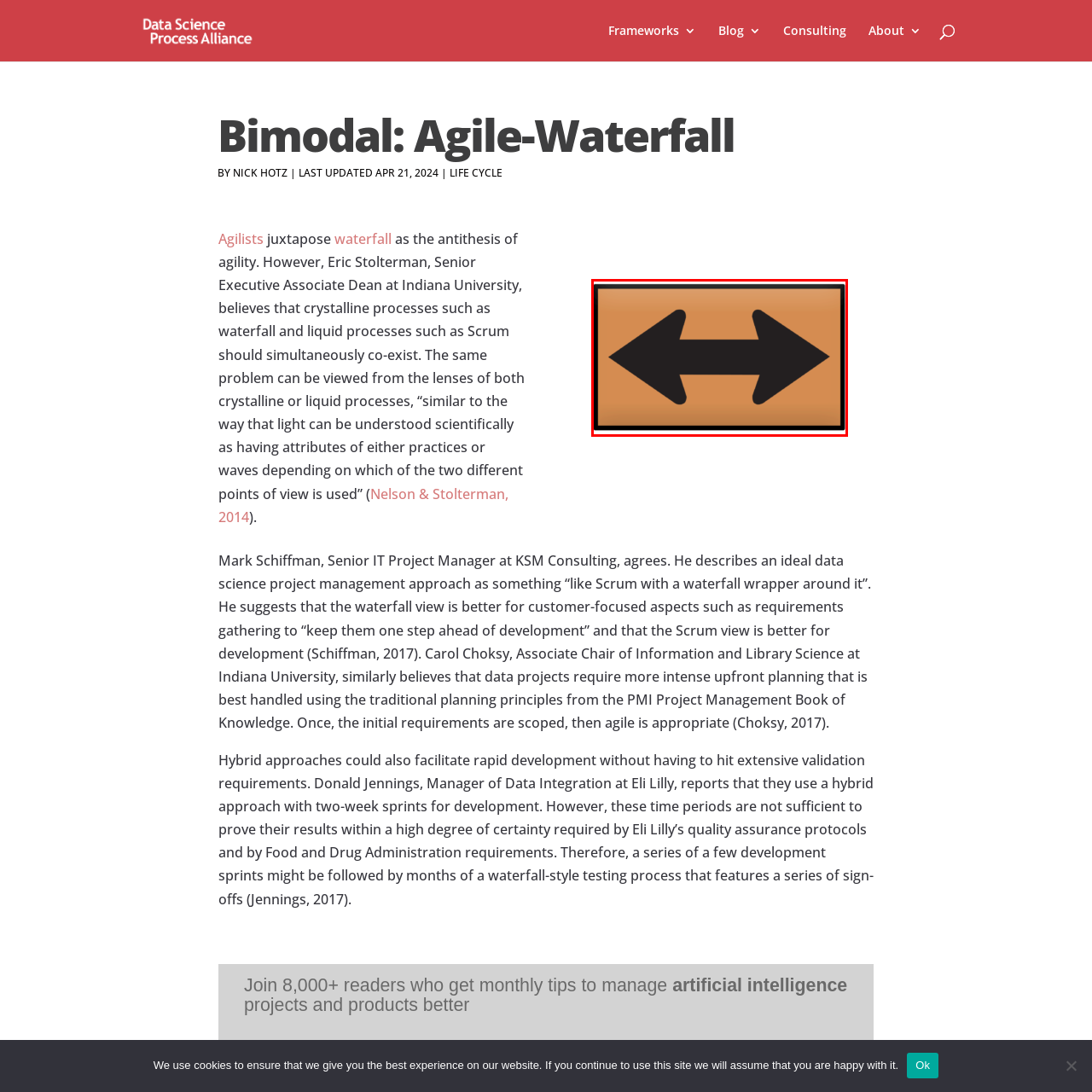Provide a comprehensive description of the image contained within the red rectangle.

The image depicts a simple yet effective icon representing bidirectional movement, featuring two large arrows pointing left and right across a rectangular orange background. This symbol is often used to convey the idea of choices, balanced perspectives, or a hybrid approach, which aligns with discussions in fields such as project management and data science. It visually represents the concept of combining different methodologies or frameworks, signifying the coexistence of traditional and agile practices. This imagery resonates with themes in contemporary project management, particularly the integration of agile and waterfall methodologies in data science projects as highlighted in the surrounding content.